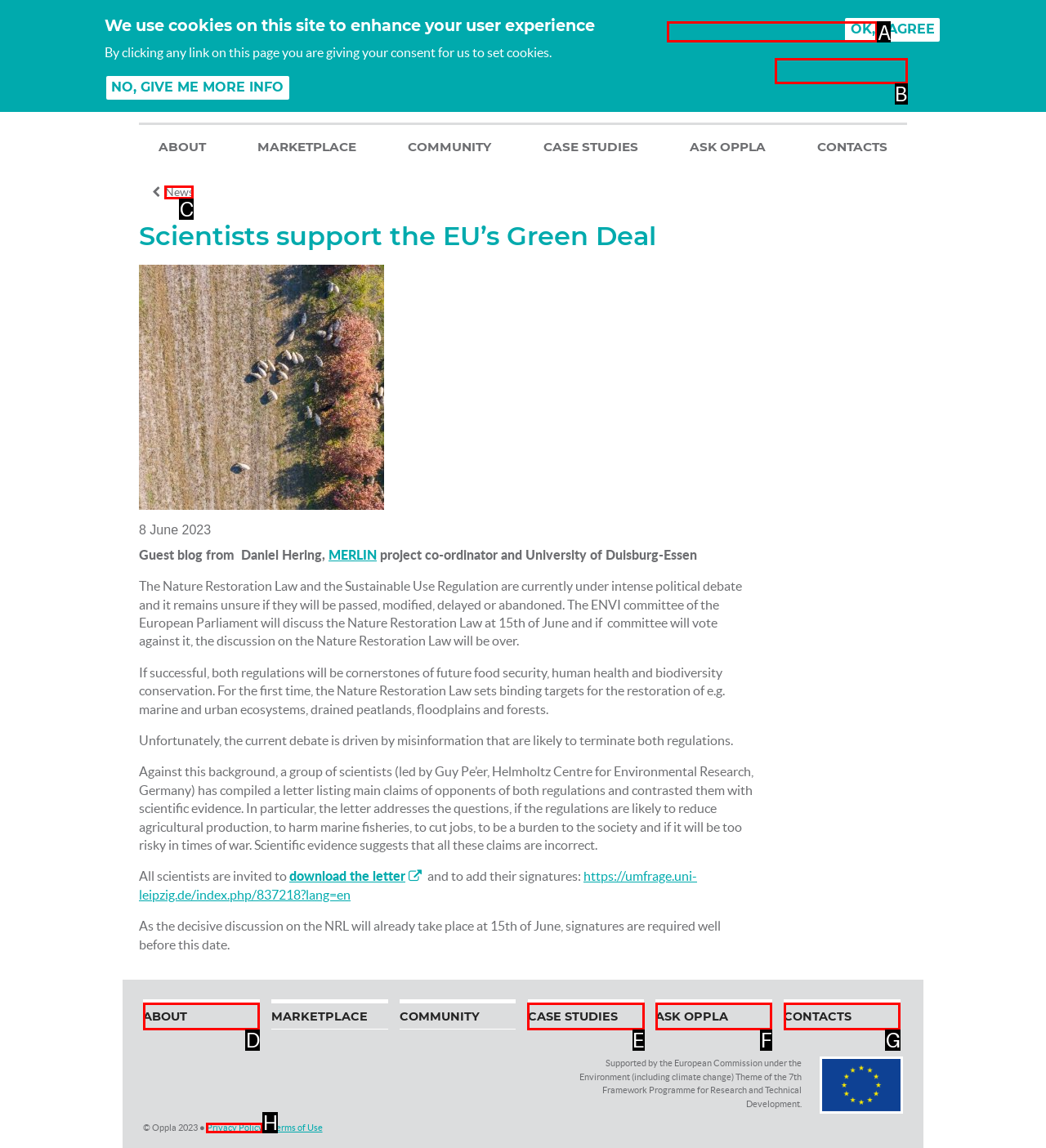Tell me the letter of the correct UI element to click for this instruction: Search this site. Answer with the letter only.

A